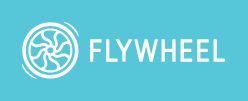Thoroughly describe everything you see in the image.

The image features the logo of Flywheel, set against a vibrant blue background. The logo consists of a stylized, swirling design that resembles a turbine or fan, symbolizing motion and energy. Below this graphic element, the word "FLYWHEEL" is prominently displayed in a bold, white font, emphasizing the brand's identity. This logo conveys a sense of dynamism and innovation, aligning with Flywheel's focus on providing web hosting and services for creative professionals.